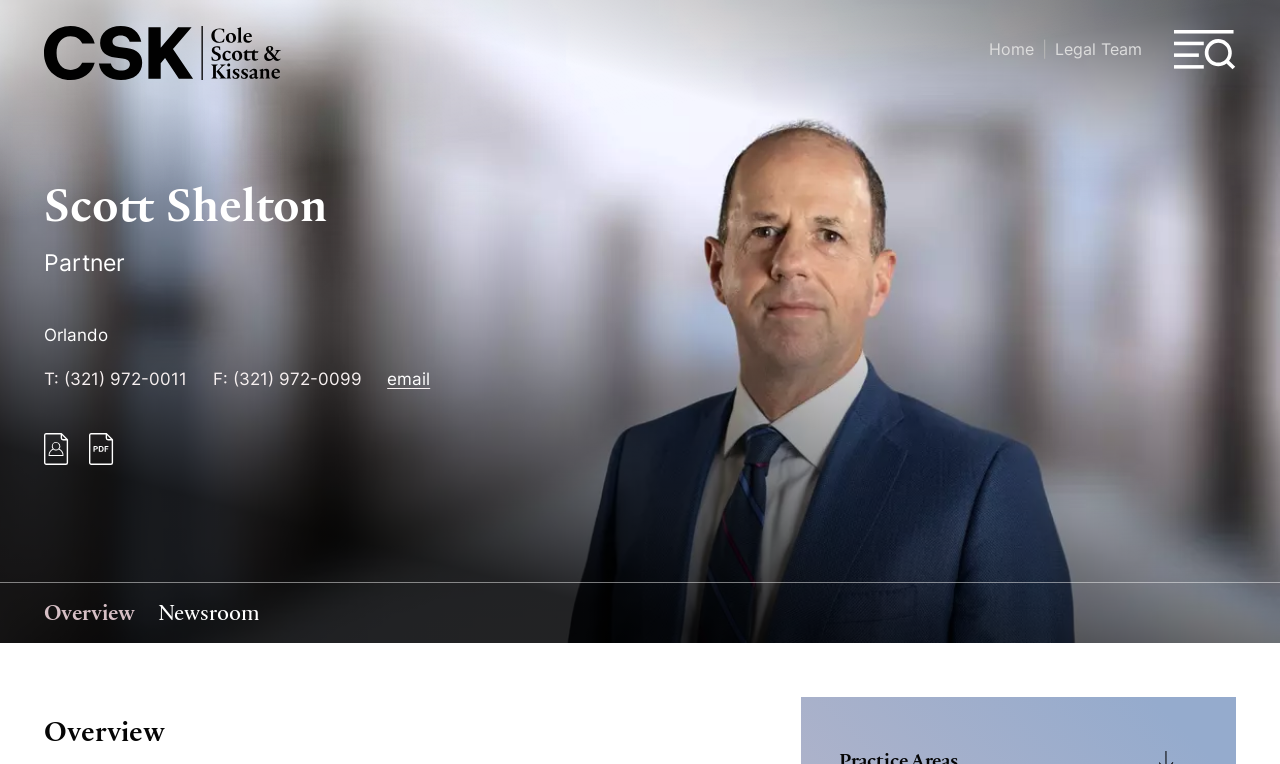What is the phone number of Scott Shelton?
Carefully analyze the image and provide a thorough answer to the question.

I found the answer by looking at the contact information section of Scott Shelton's profile. The phone number is listed as '(321) 972-0011'.